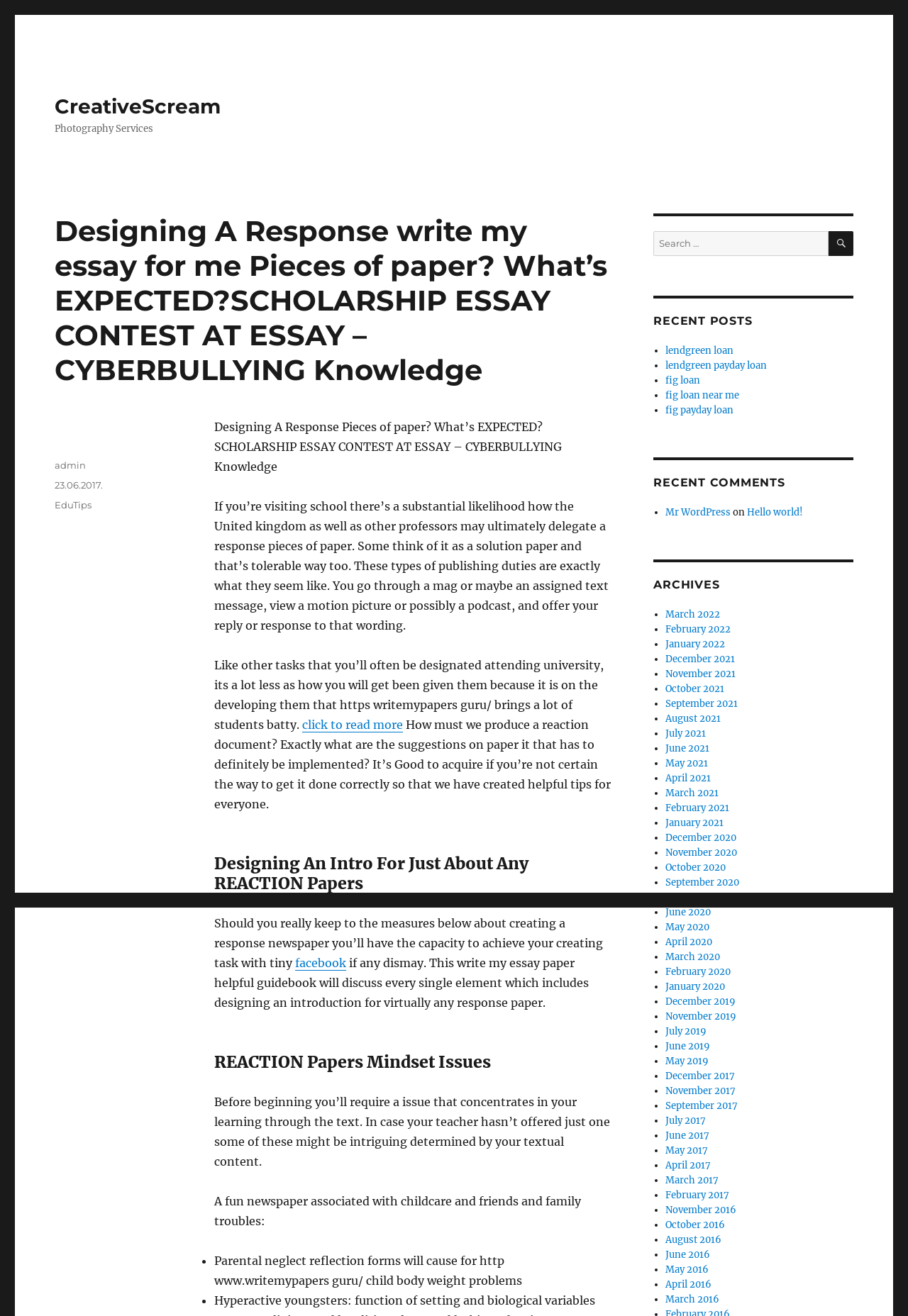Give a detailed account of the webpage's layout and content.

This webpage appears to be a blog or educational resource focused on writing and academic topics. At the top, there is a header section with a link to "CreativeScream" and a static text "Photography Services". Below this, there is a main heading that reads "Designing A Response write my essay for me Pieces of paper? What’s EXPECTED?SCHOLARSHIP ESSAY CONTEST AT ESSAY – CYBERBULLYING Knowledge – CreativeScream".

The main content of the page is divided into several sections. The first section discusses the concept of response papers, explaining what they are and how to approach them. This section includes several paragraphs of text, as well as a link to "click to read more". 

Following this, there are sections on "Designing An Intro For Just About Any REACTION Papers" and "REACTION Papers Mindset Issues", which provide guidance on writing response papers. These sections include headings, paragraphs of text, and links to external resources.

On the right-hand side of the page, there are several widgets or sidebars. One of these is a search bar, where users can enter keywords to search the site. Below this, there are sections for "RECENT POSTS", "RECENT COMMENTS", and "ARCHIVES", which list links to recent articles, comments, and archived posts, respectively.

At the bottom of the page, there is a footer section with links to the author, categories, and a copyright notice. There are also social media links, including a link to Facebook.